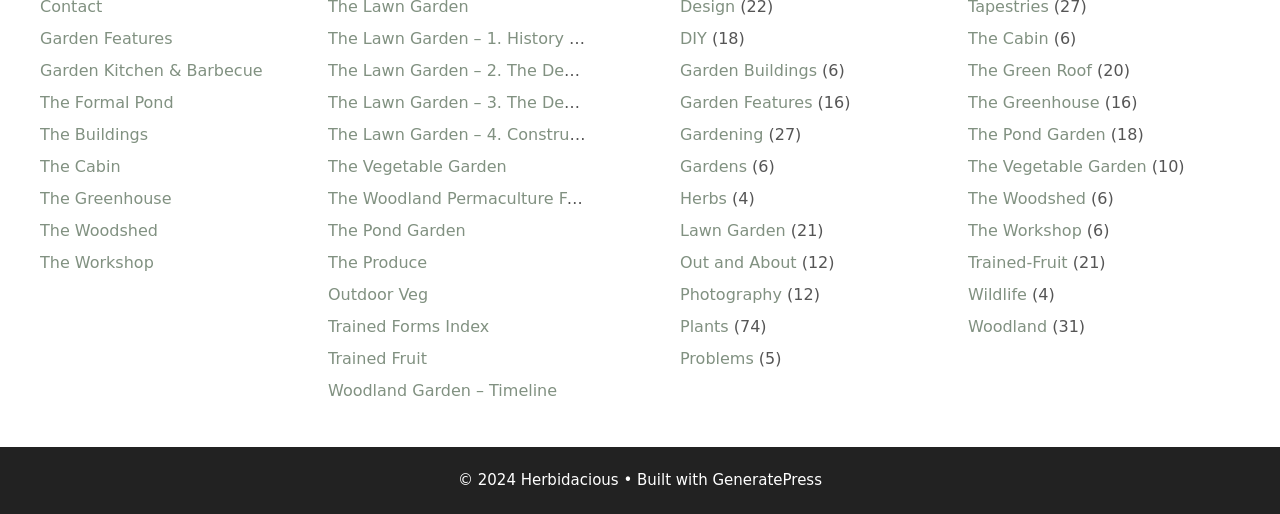What is the name of the theme used to build the website?
Examine the image and give a concise answer in one word or a short phrase.

GeneratePress